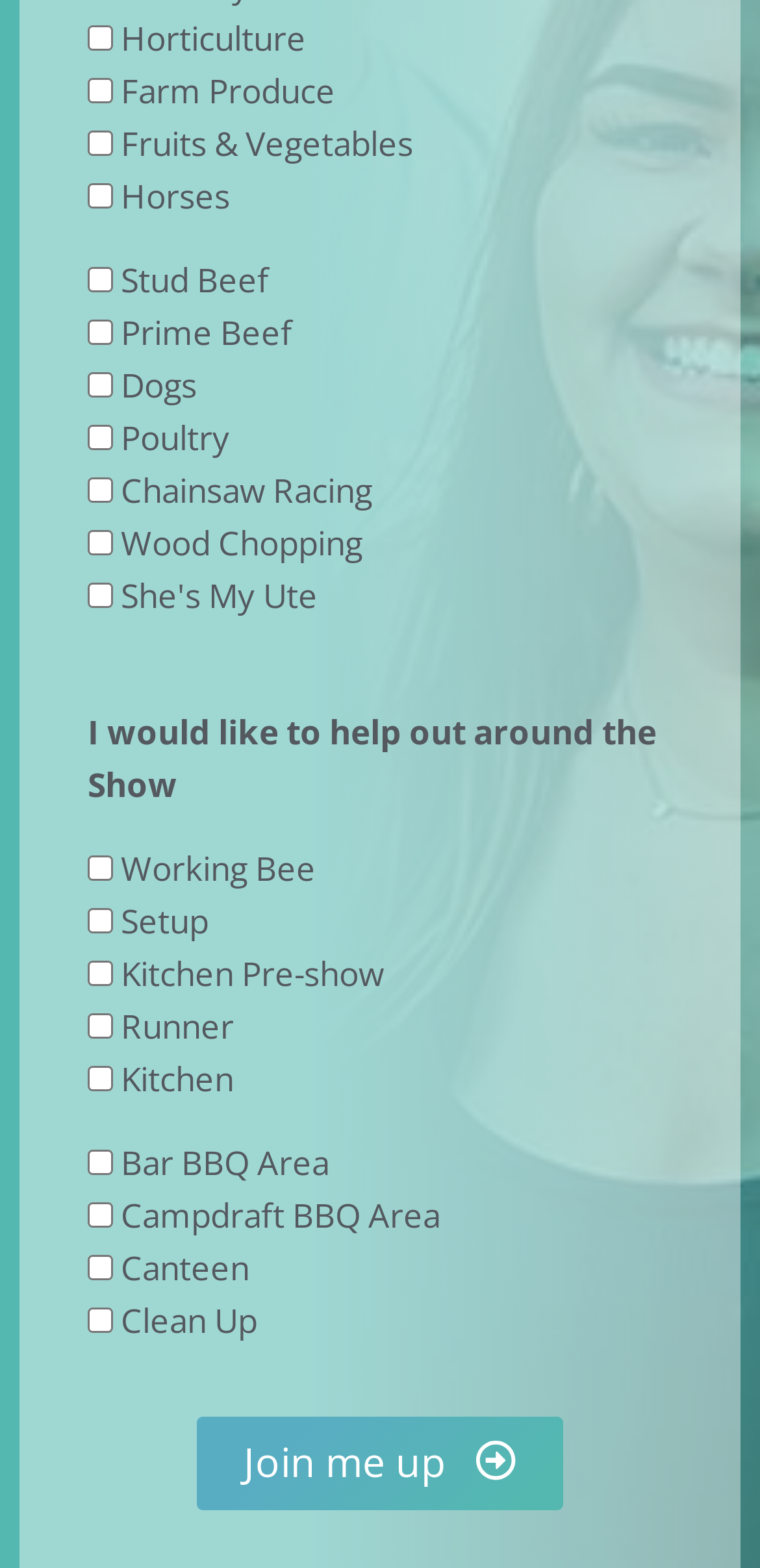Please provide the bounding box coordinates for the element that needs to be clicked to perform the instruction: "Click Join me up". The coordinates must consist of four float numbers between 0 and 1, formatted as [left, top, right, bottom].

[0.259, 0.903, 0.741, 0.963]